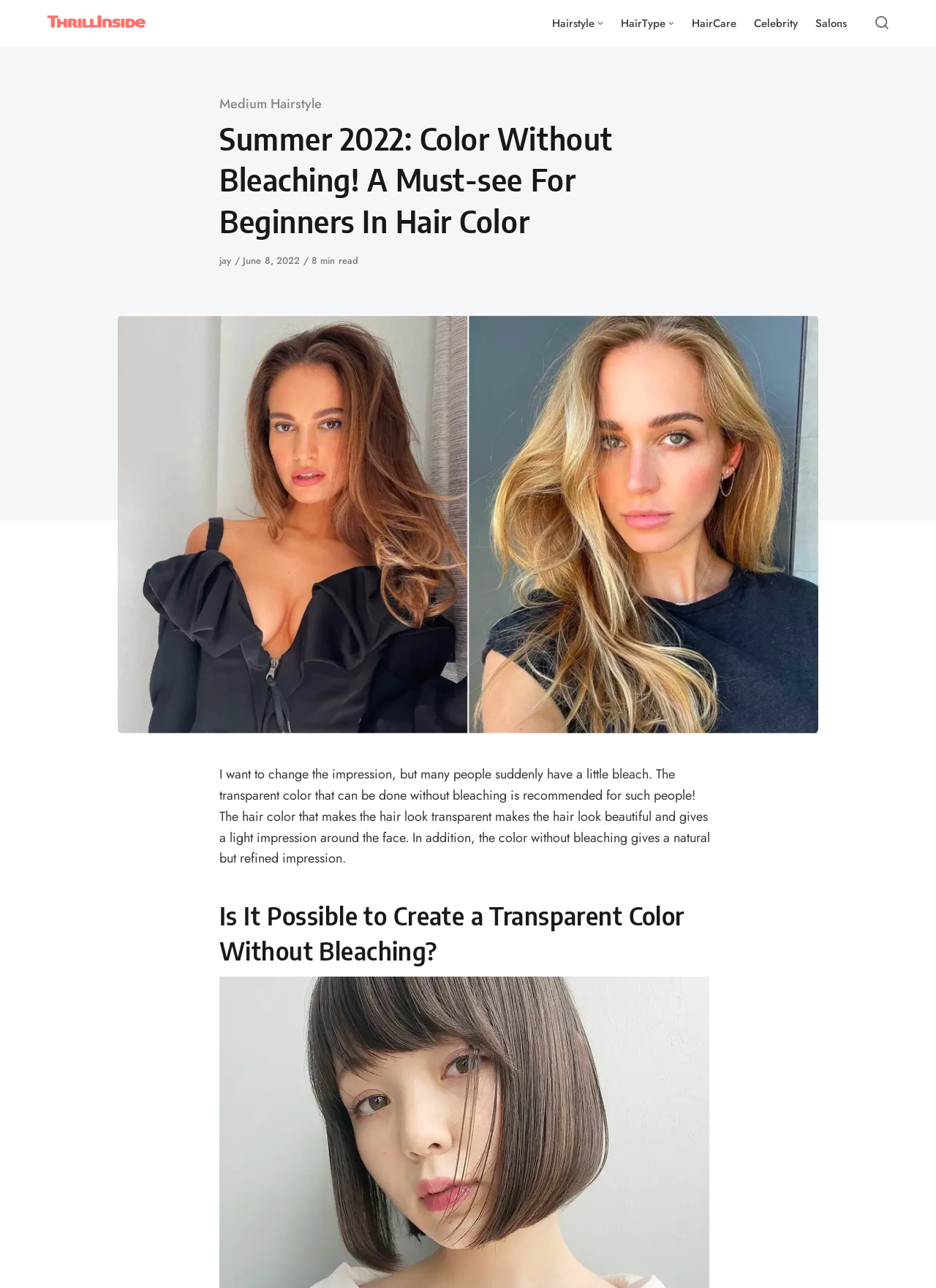Answer this question using a single word or a brief phrase:
How long does it take to read the article?

8 min